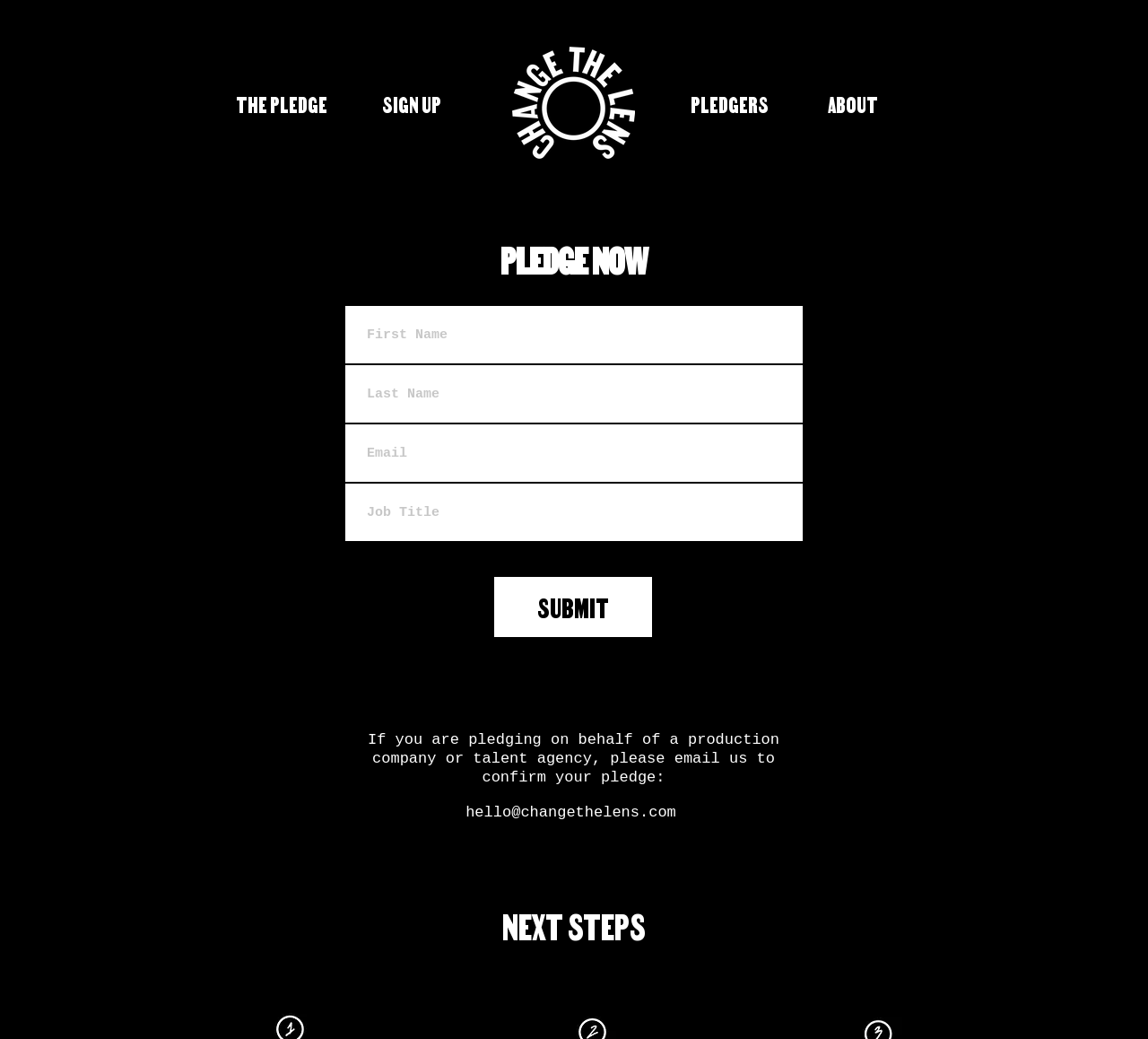Please determine the bounding box coordinates of the element to click in order to execute the following instruction: "Click the ABOUT link". The coordinates should be four float numbers between 0 and 1, specified as [left, top, right, bottom].

[0.721, 0.086, 0.765, 0.114]